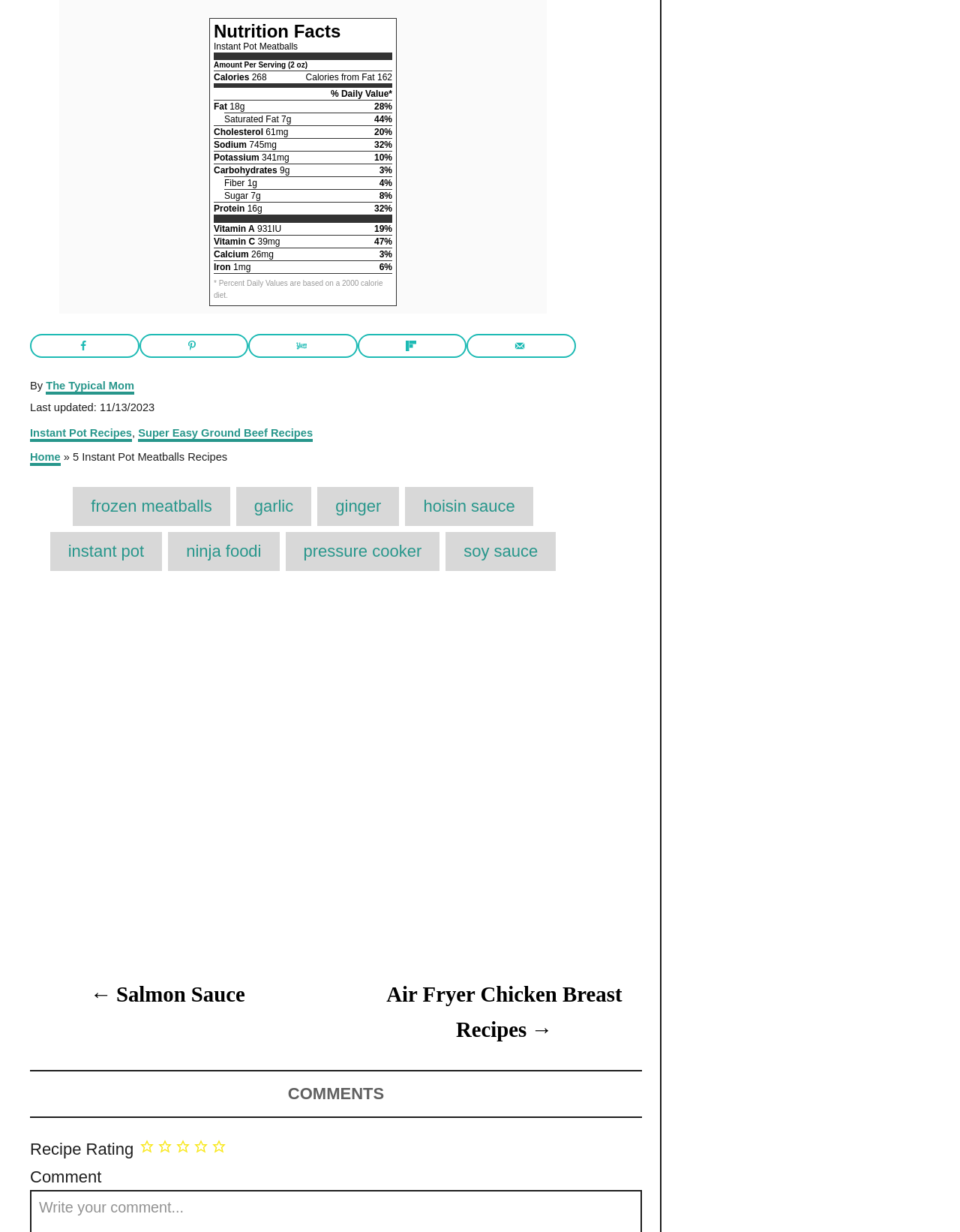Find the bounding box coordinates for the area you need to click to carry out the instruction: "Send over email". The coordinates should be four float numbers between 0 and 1, indicated as [left, top, right, bottom].

[0.486, 0.271, 0.6, 0.29]